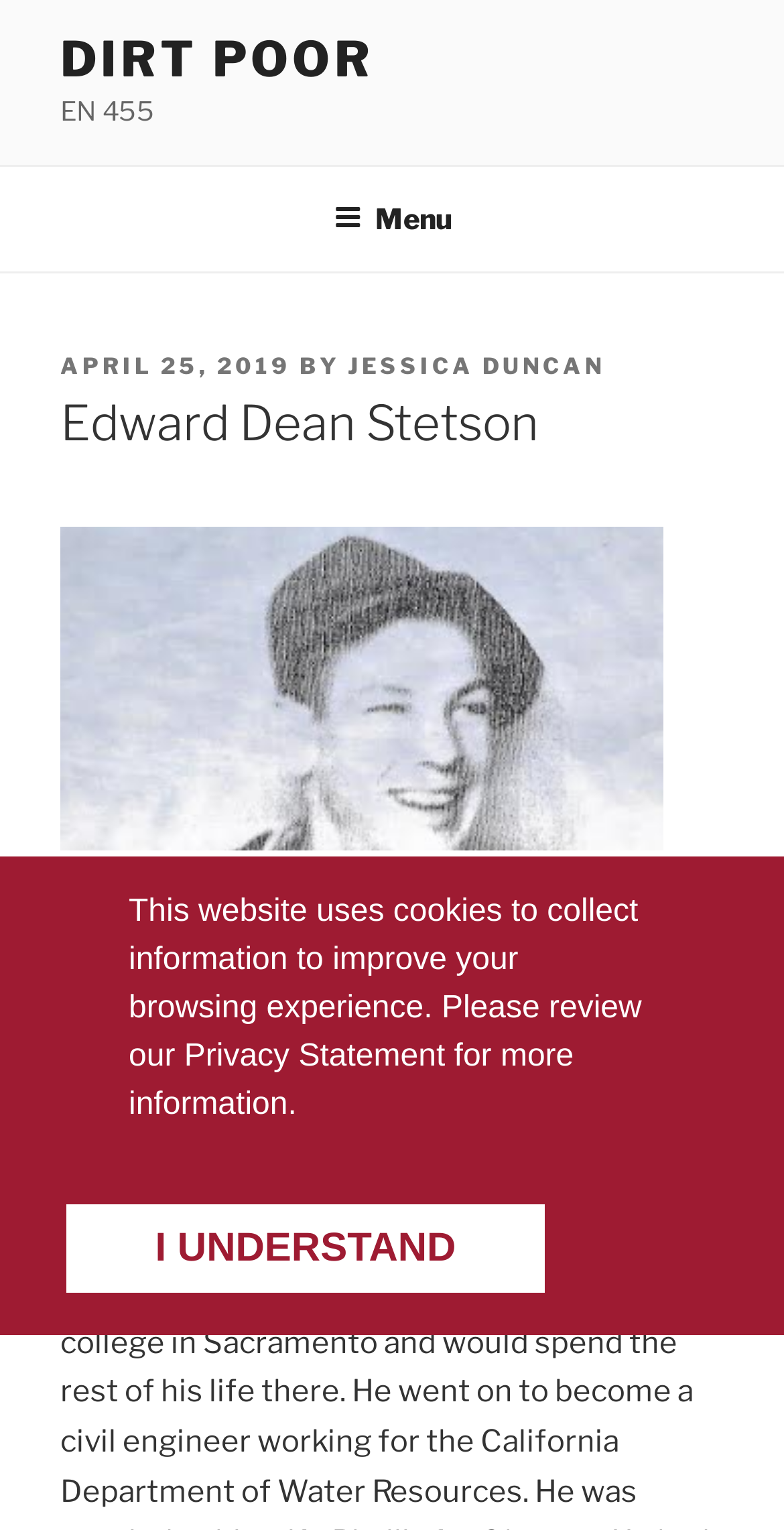Use the details in the image to answer the question thoroughly: 
When was the post published?

The answer can be found by looking at the link element with the text 'APRIL 25, 2019' which is a child of the HeaderAsNonLandmark element.